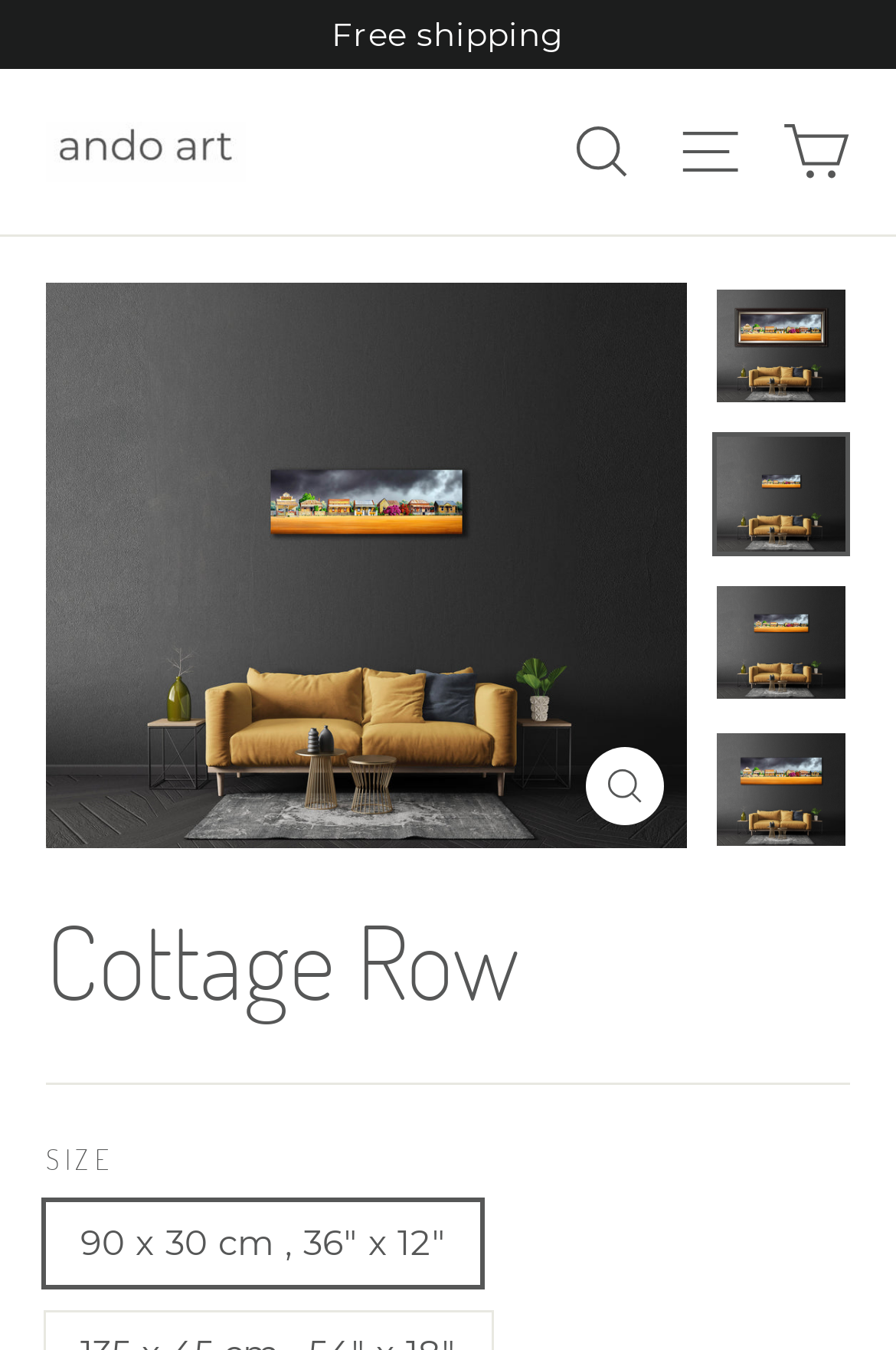Locate the bounding box of the UI element defined by this description: "alt="Cottage Row"". The coordinates should be given as four float numbers between 0 and 1, formatted as [left, top, right, bottom].

[0.8, 0.157, 0.944, 0.189]